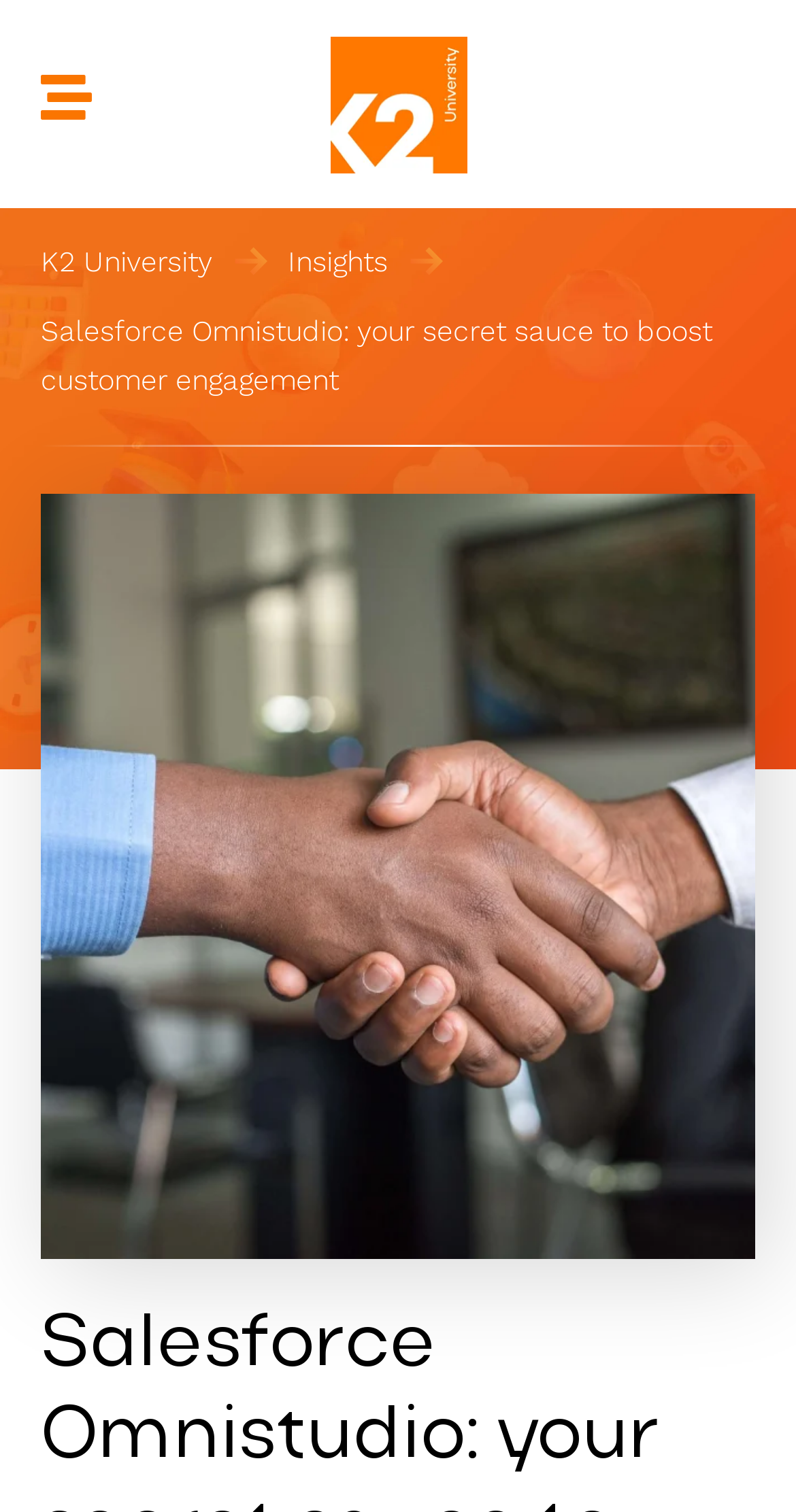How many links are there in the top navigation bar?
Please provide a single word or phrase as your answer based on the image.

3